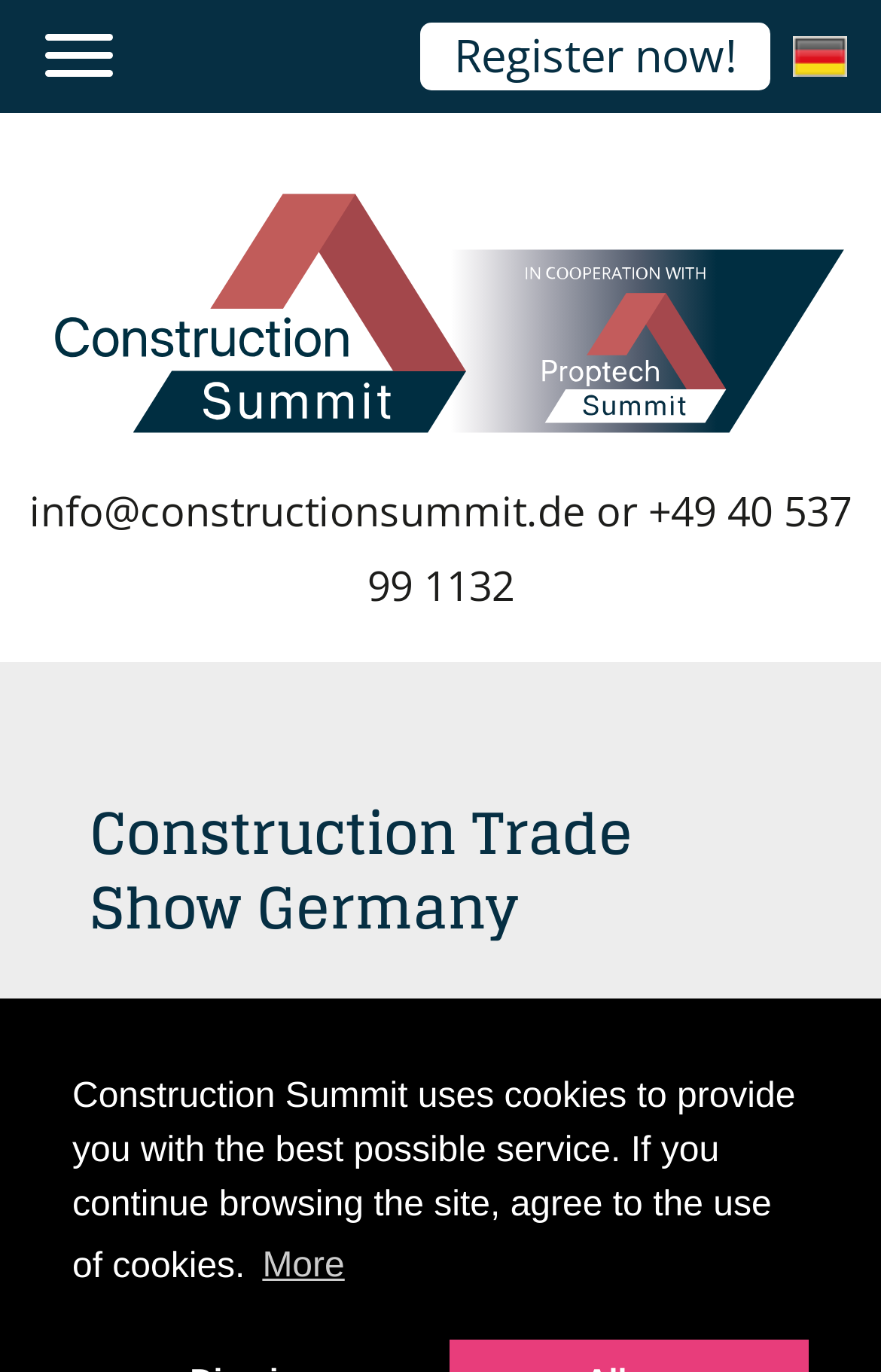Using the given element description, provide the bounding box coordinates (top-left x, top-left y, bottom-right x, bottom-right y) for the corresponding UI element in the screenshot: parent_node: Register now!

[0.038, 0.016, 0.141, 0.072]